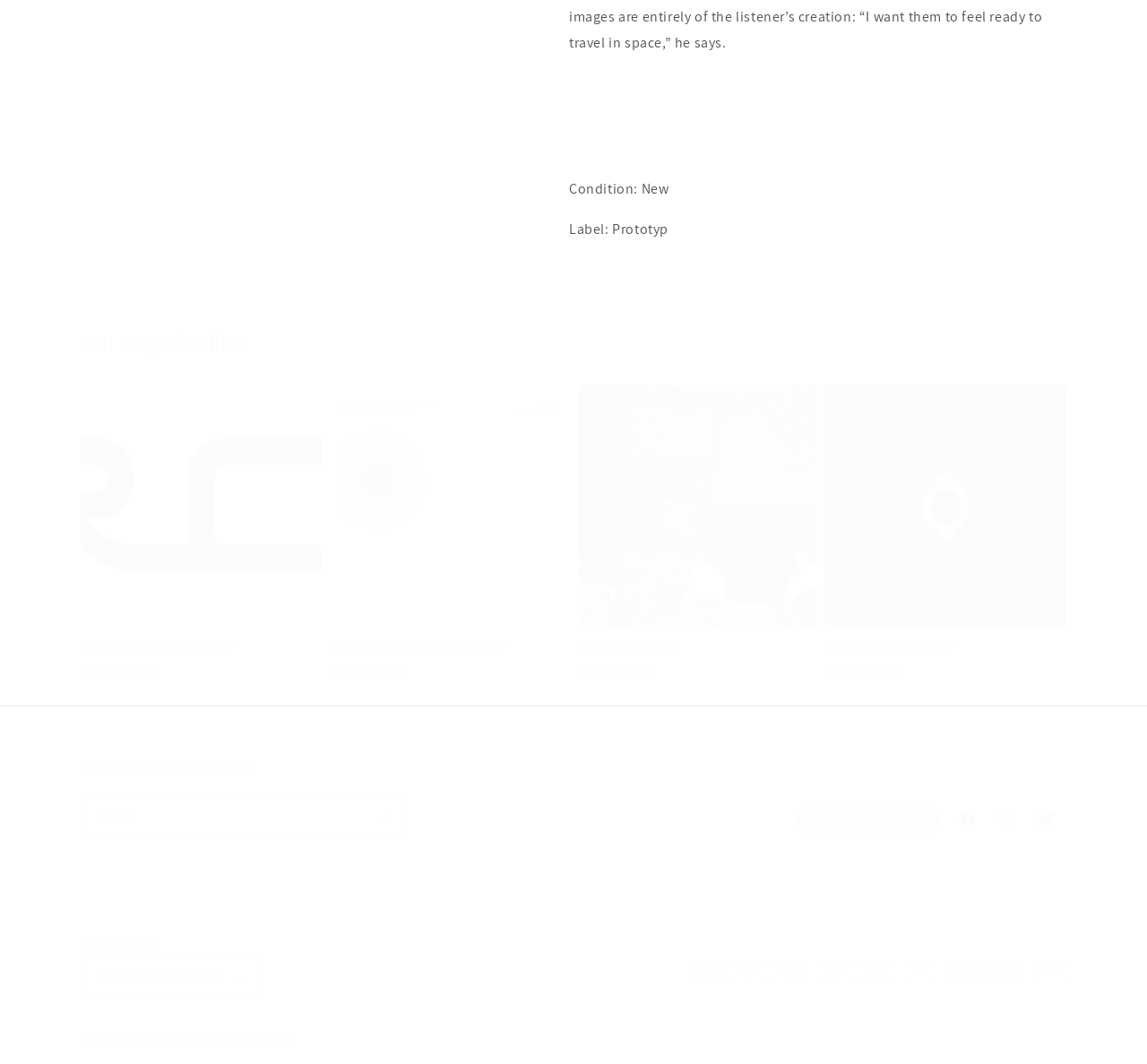Please identify the bounding box coordinates of the clickable region that I should interact with to perform the following instruction: "Subscribe to our emails". The coordinates should be expressed as four float numbers between 0 and 1, i.e., [left, top, right, bottom].

[0.071, 0.749, 0.351, 0.787]